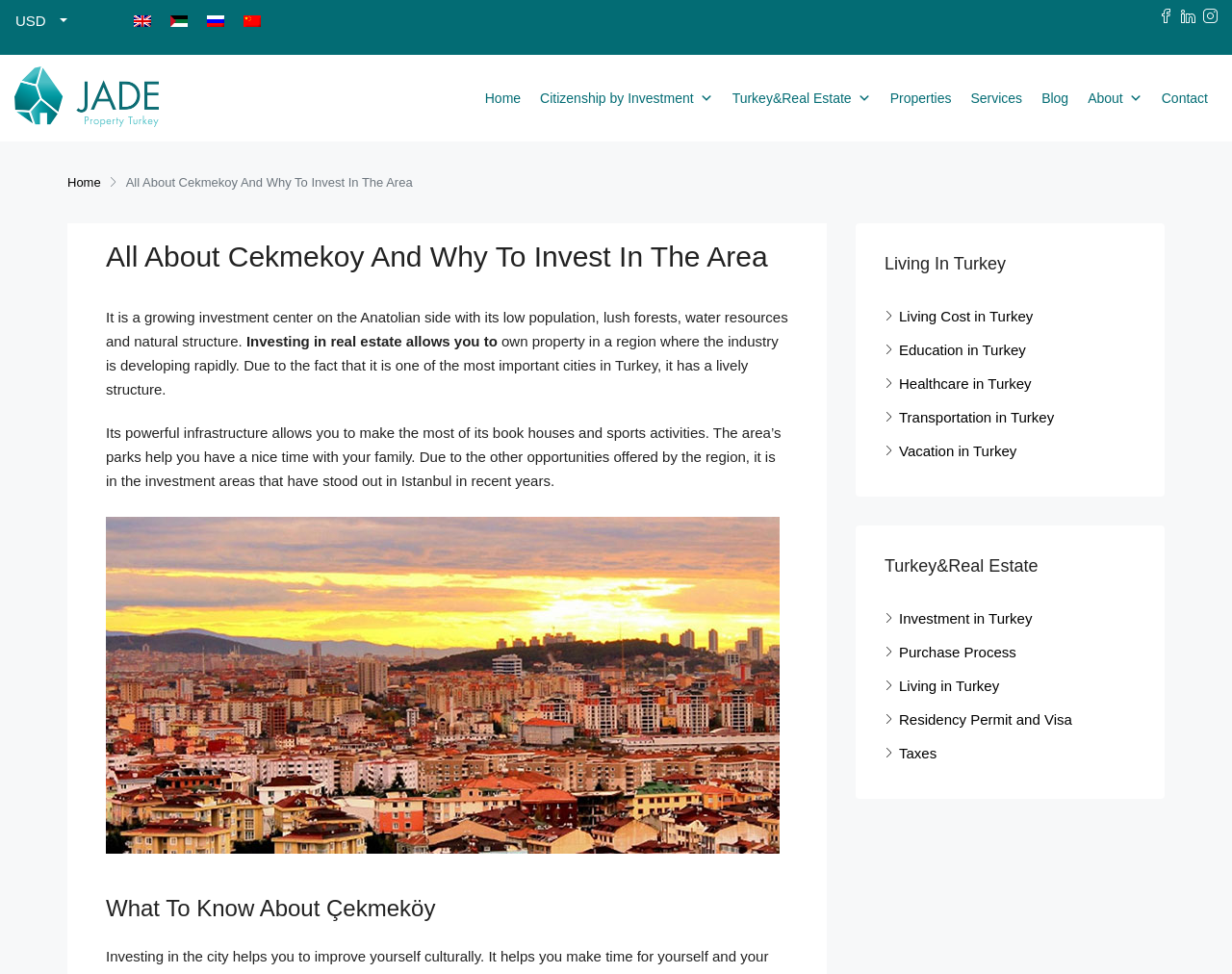Detail the various sections and features of the webpage.

This webpage is about investing in real estate in Cekmekoy, Turkey. At the top, there is a header section with a logo on the left and a language selection menu on the right, featuring options for English, Arabic, Russian, and Chinese (Simplified). Below the header, there is a navigation menu with links to various sections, including Home, Citizenship by Investment, Turkey & Real Estate, Properties, Services, Blog, About, and Contact.

The main content of the page is divided into three sections. The first section has a heading "All About Cekmekoy And Why To Invest In The Area" and provides an introduction to Cekmekoy as a growing investment center with a low population, lush forests, water resources, and natural structure. It also mentions the benefits of investing in real estate in the area, including owning property in a rapidly developing region with a lively structure and access to amenities like book houses, sports activities, and parks.

The second section has a heading "What To Know About Çekmeköy" and appears to be a placeholder or an empty section. The third section is divided into two subsections: "Living In Turkey" and "Turkey & Real Estate". The "Living In Turkey" subsection has links to various aspects of living in Turkey, including living costs, education, healthcare, transportation, and vacation. The "Turkey & Real Estate" subsection has links to topics related to real estate investment in Turkey, including investment opportunities, the purchase process, living in Turkey, residency permits and visas, and taxes.